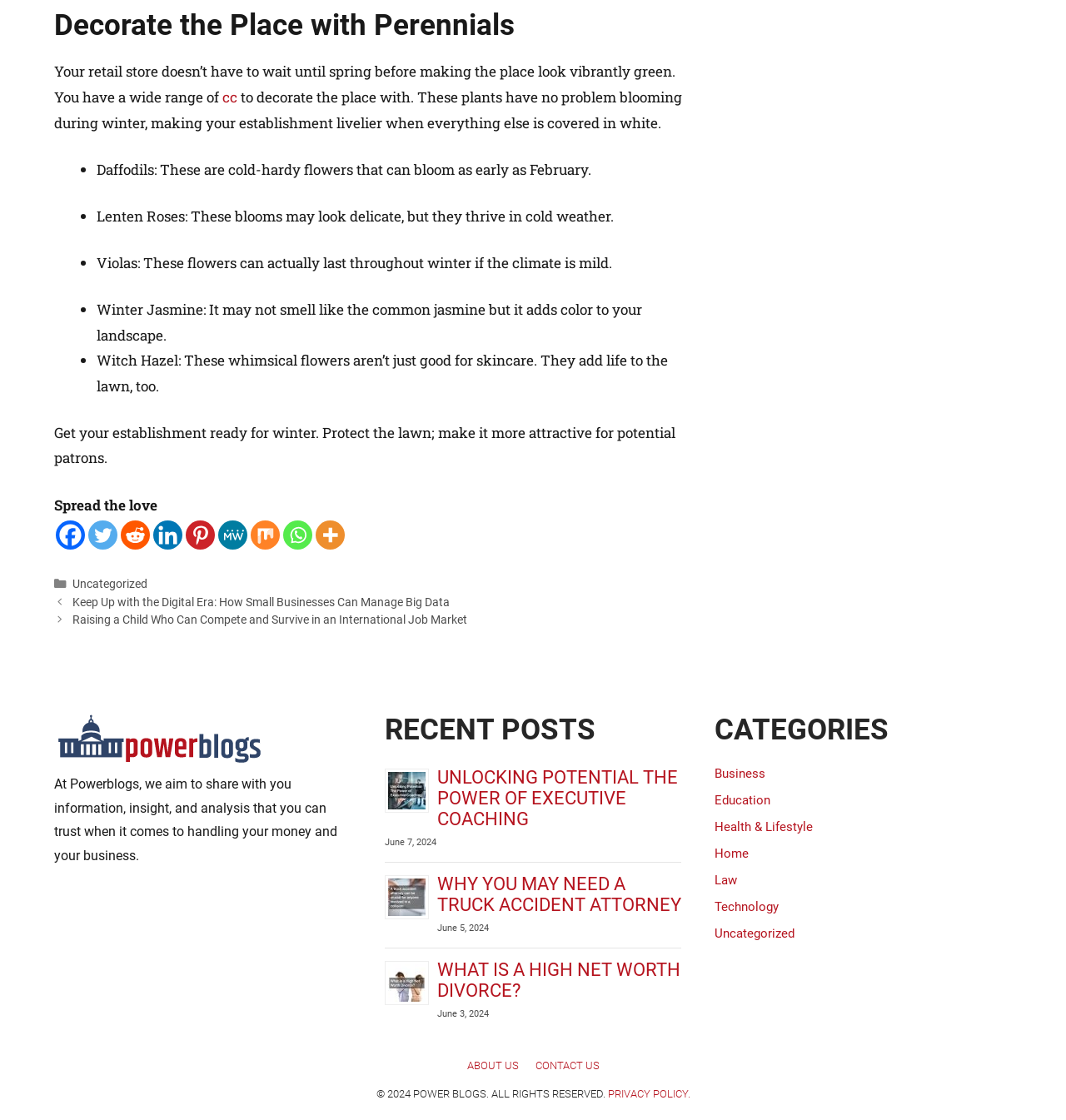Can you determine the bounding box coordinates of the area that needs to be clicked to fulfill the following instruction: "Read the 'CATEGORIES'"?

[0.671, 0.636, 0.949, 0.667]